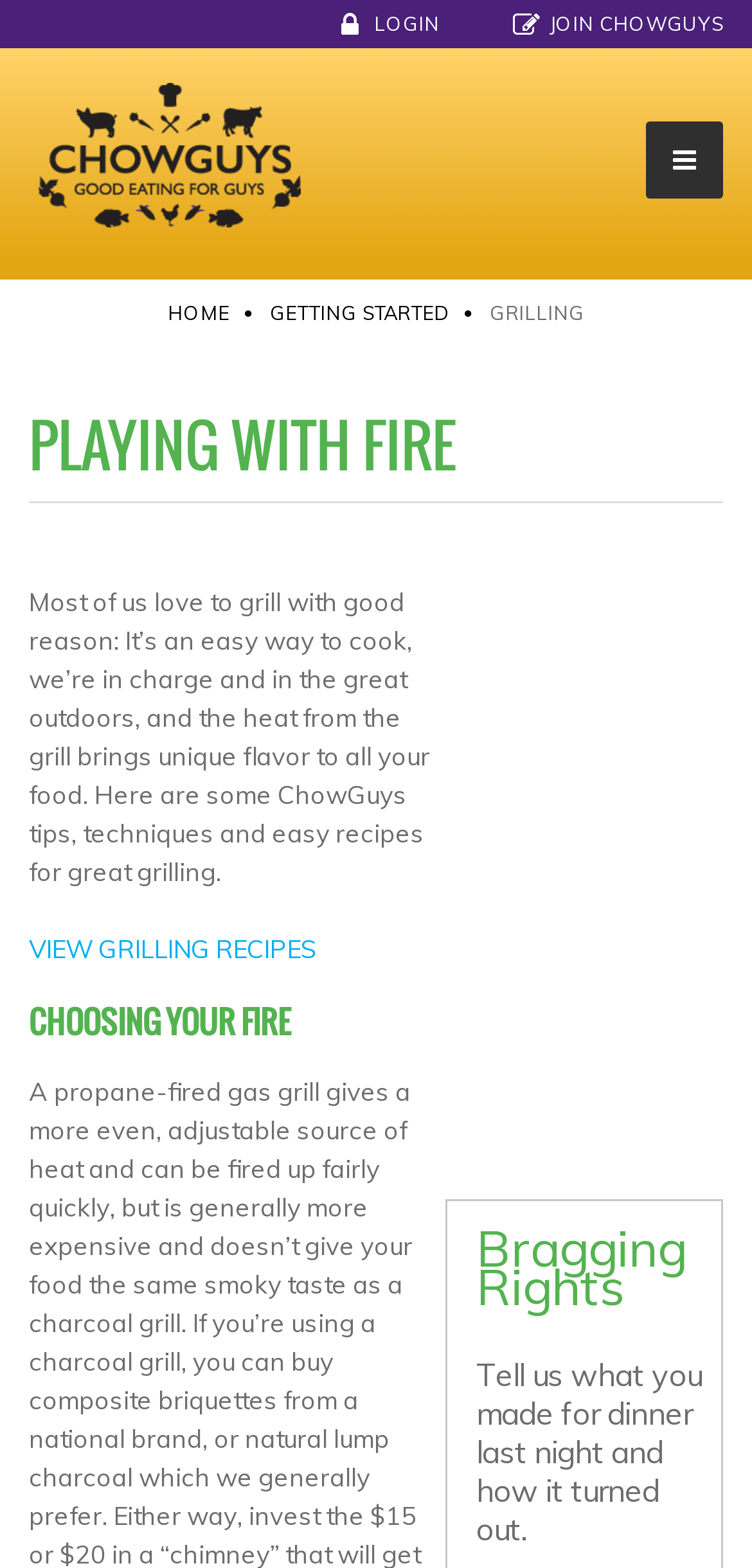What is the purpose of the grill?
Provide a comprehensive and detailed answer to the question.

I found a StaticText element with the text 'Most of us love to grill with good reason: It’s an easy way to cook, we’re in charge and in the great outdoors, and the heat from the grill brings unique flavor to all your food.' This text suggests that one of the purposes of grilling is to bring unique flavor to food.